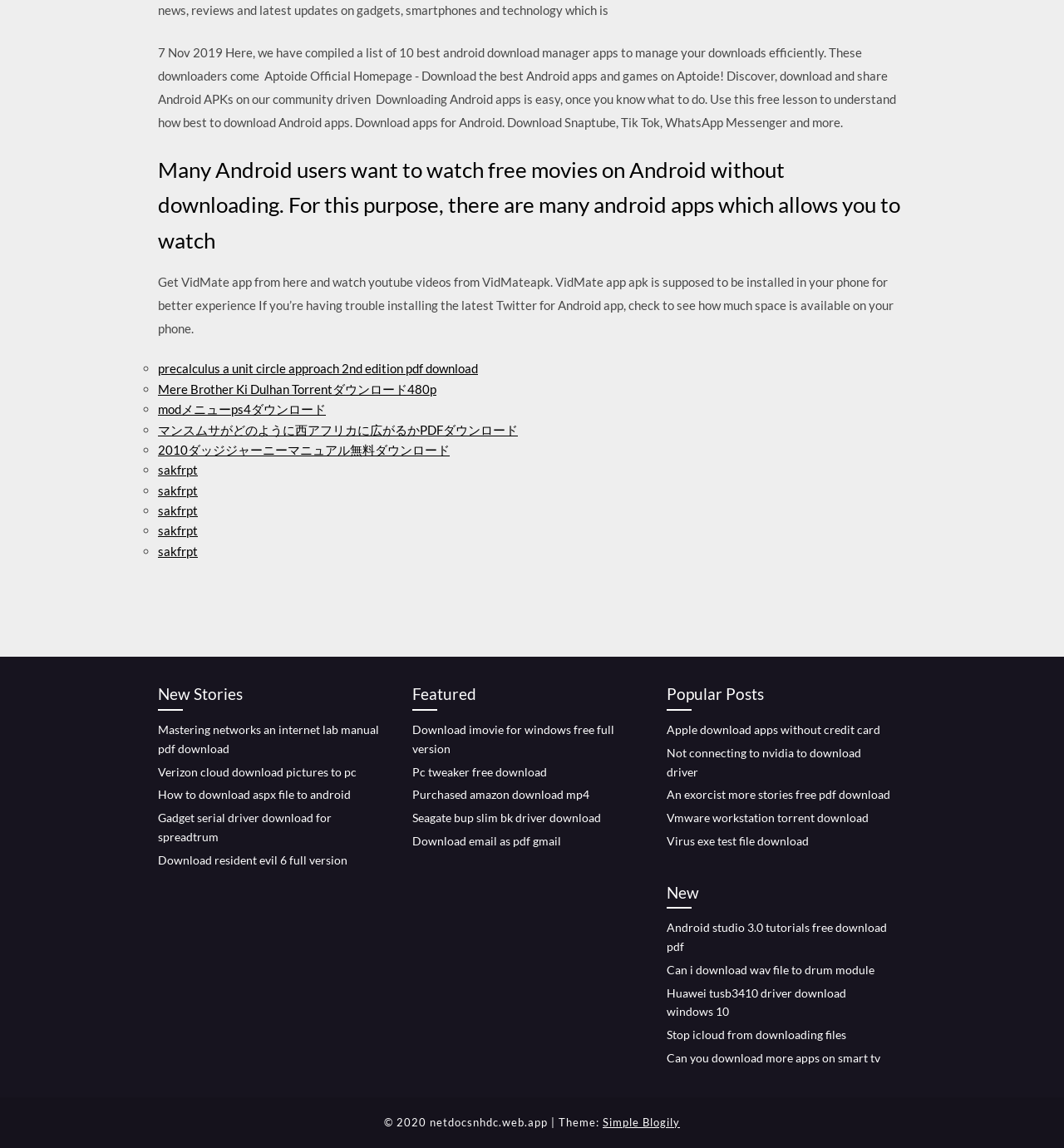Please locate the bounding box coordinates of the region I need to click to follow this instruction: "Read about Mastering networks an internet lab manual".

[0.148, 0.629, 0.356, 0.658]